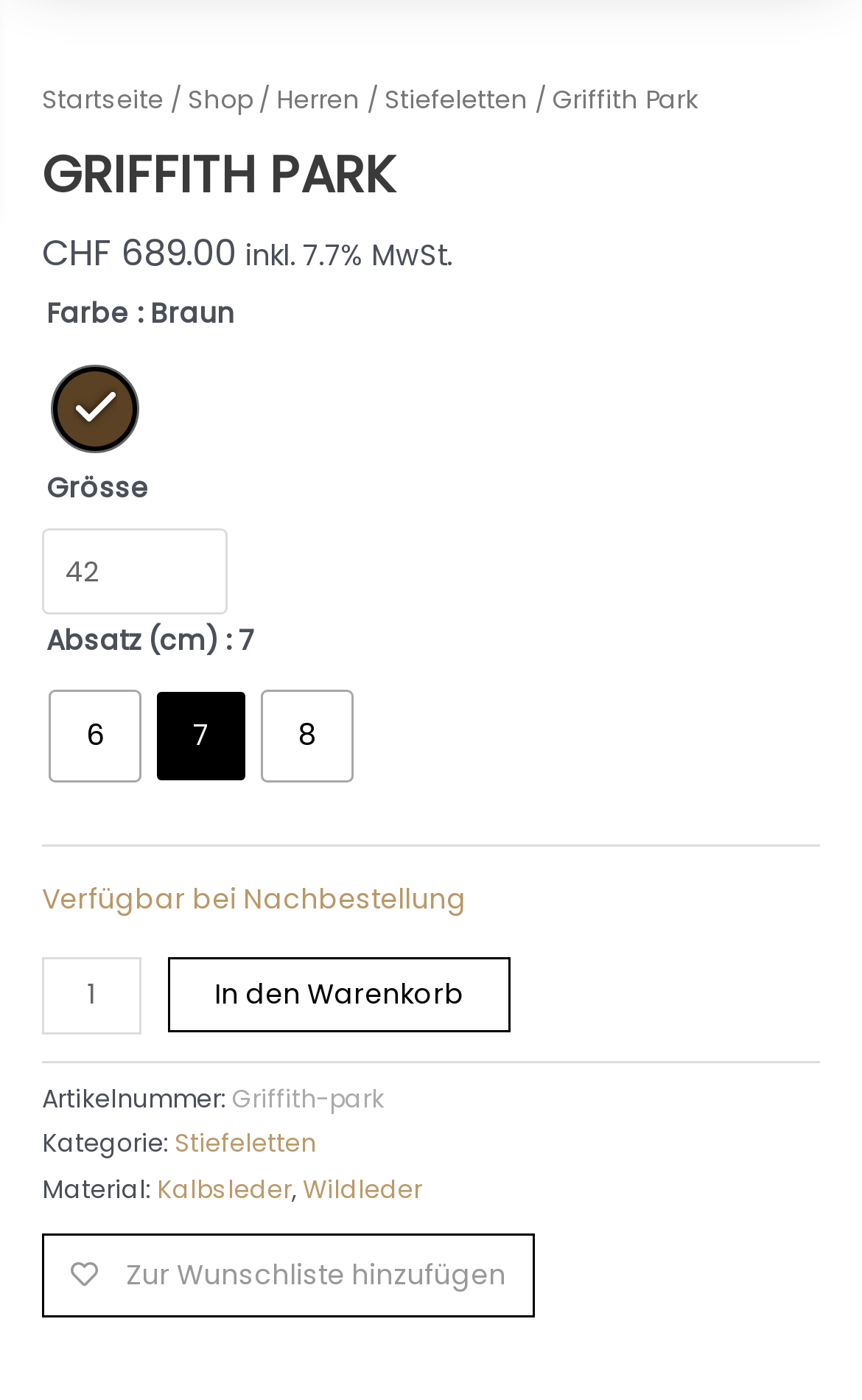What is the size of the product?
Based on the image, give a one-word or short phrase answer.

7